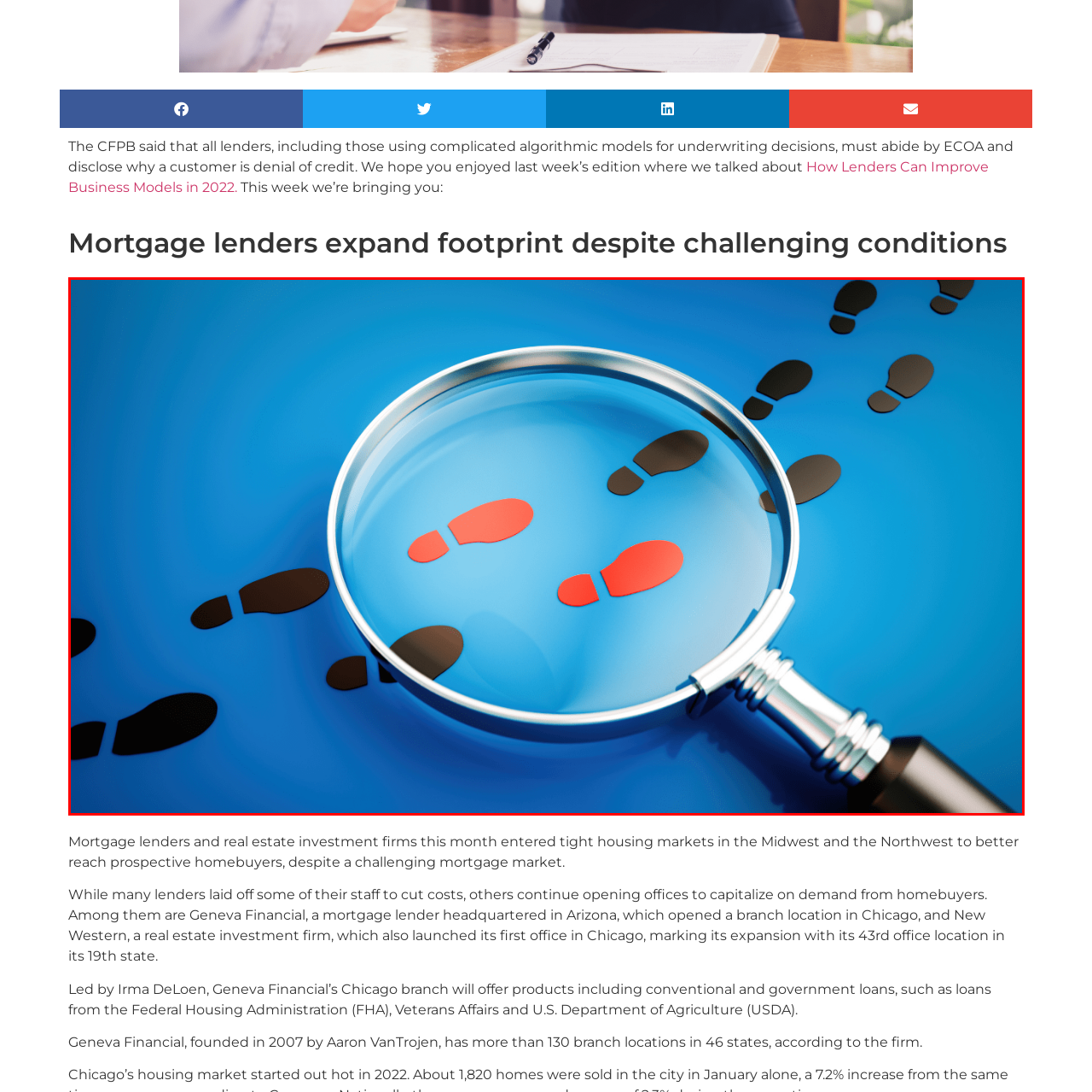Write a detailed description of the image enclosed in the red-bordered box.

The image showcases a magnifying glass hovering over a surface adorned with both black and red footprints. The background is a vivid blue, enhancing the visibility of the tracks. The magnifying glass, which appears metallic and reflective, clearly highlights a pair of red footprints, distinguishing them from the surrounding black ones. This visual metaphorically represents the theme of investigation or scrutiny, perhaps related to tracking progress or analyzing data. The juxtaposition of the magnifying glass and the footprints invites viewers to consider themes of discovery and exploration.